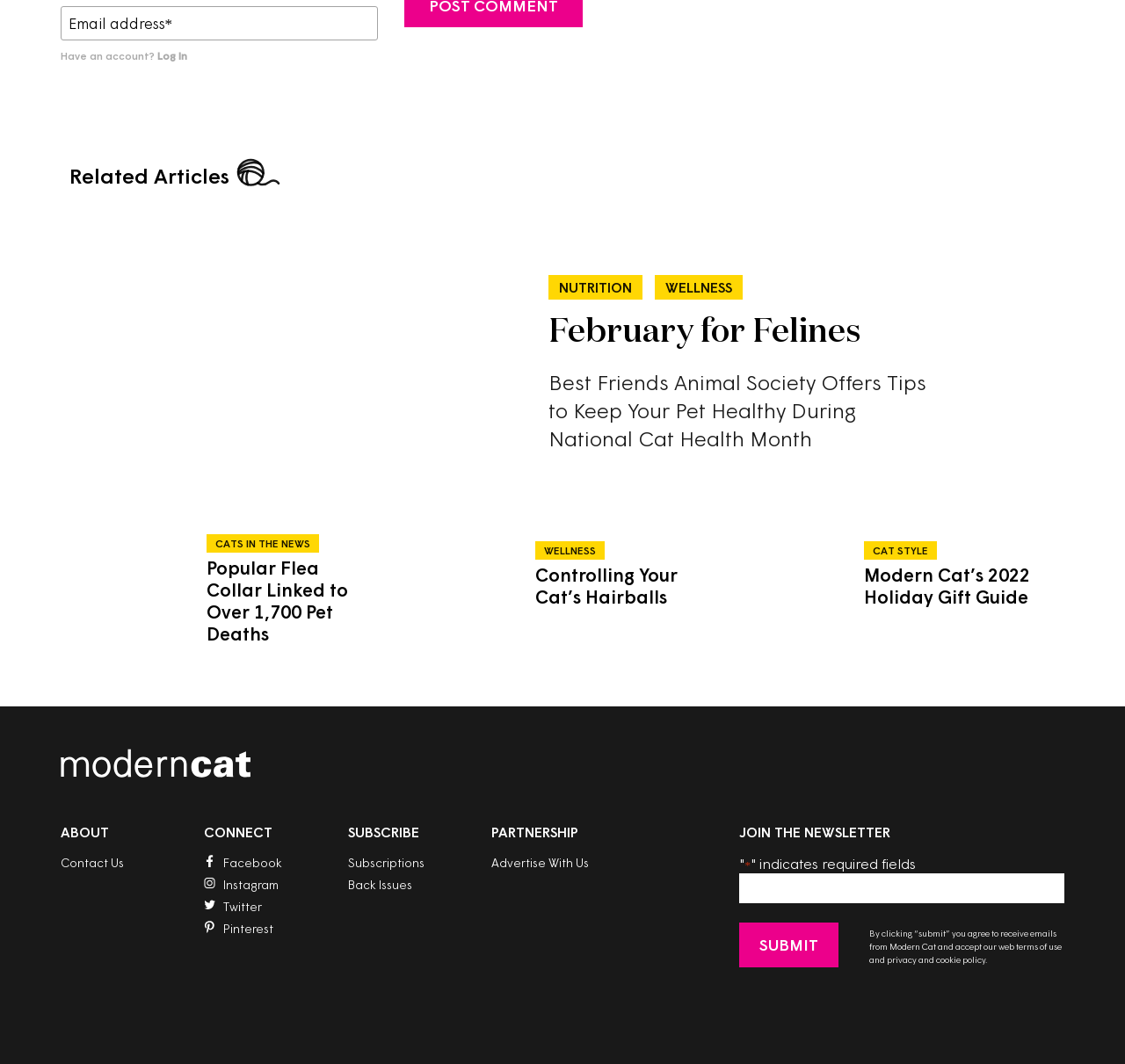Respond to the question below with a single word or phrase:
What is the topic of the article 'February for Felines'?

Pet health